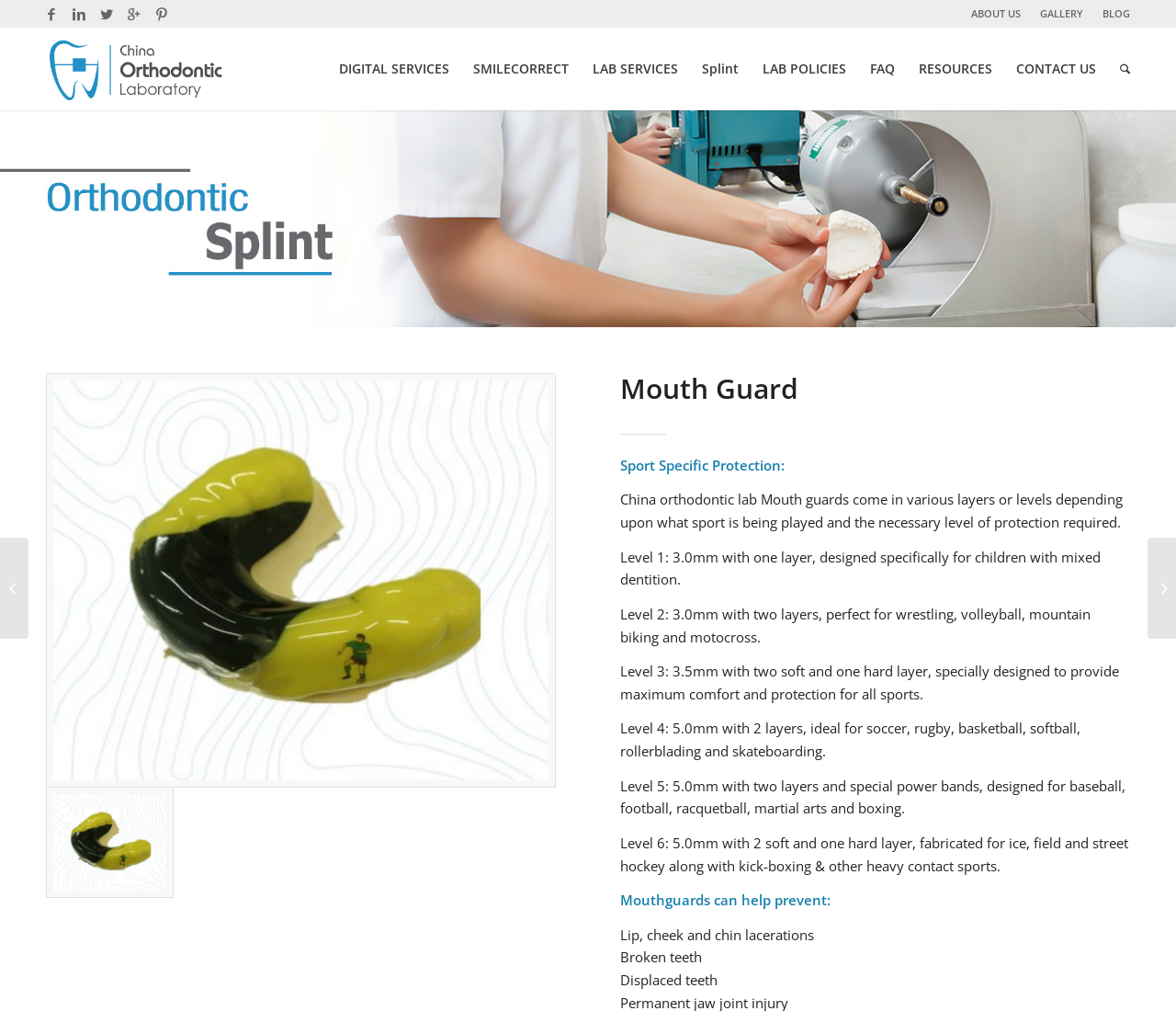What is the thickness of Level 1 mouth guard?
Refer to the image and provide a one-word or short phrase answer.

3.0mm